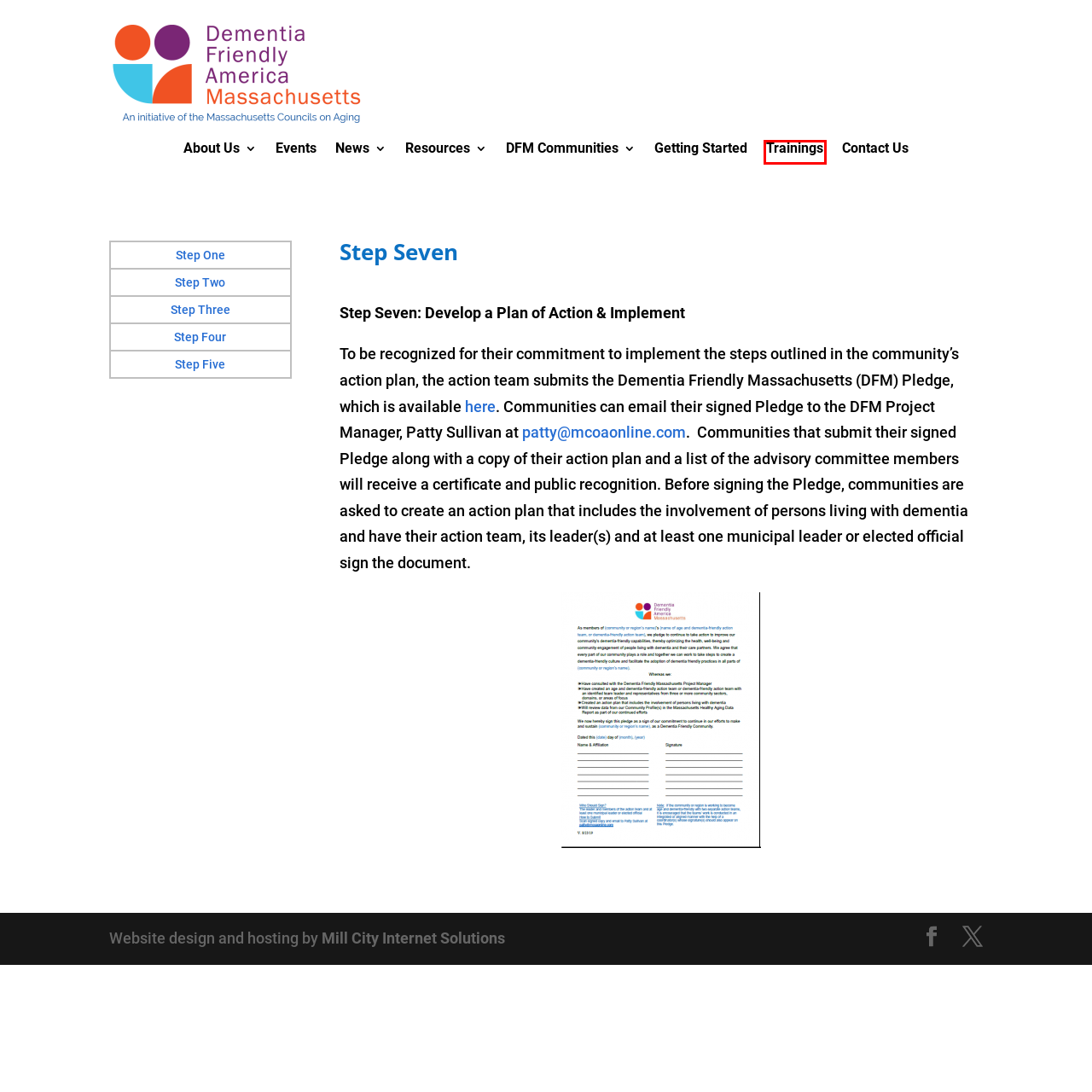You are provided with a screenshot of a webpage where a red rectangle bounding box surrounds an element. Choose the description that best matches the new webpage after clicking the element in the red bounding box. Here are the choices:
A. About Us - Dementia Friendly Massachusetts
B. Trainings - Dementia Friendly Massachusetts
C. Step Four - Dementia Friendly Massachusetts
D. Steps - Dementia Friendly Massachusetts
E. Step Two - Dementia Friendly Massachusetts
F. Resources - Dementia Friendly Massachusetts
G. Contact Us - Dementia Friendly Massachusetts
H. Step Five - Dementia Friendly Massachusetts

B